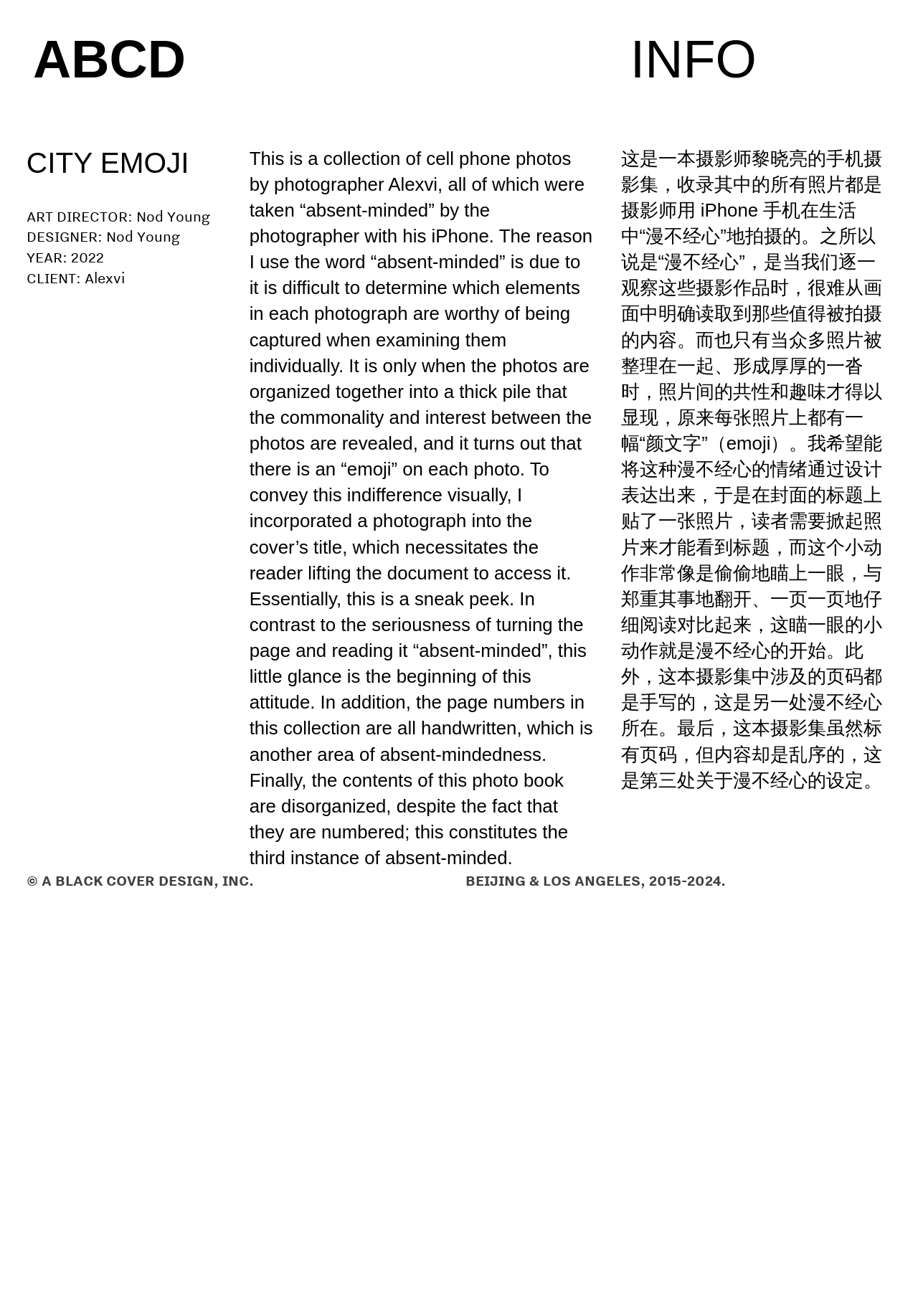What is the client of this project?
Using the image as a reference, answer the question with a short word or phrase.

Alexvi